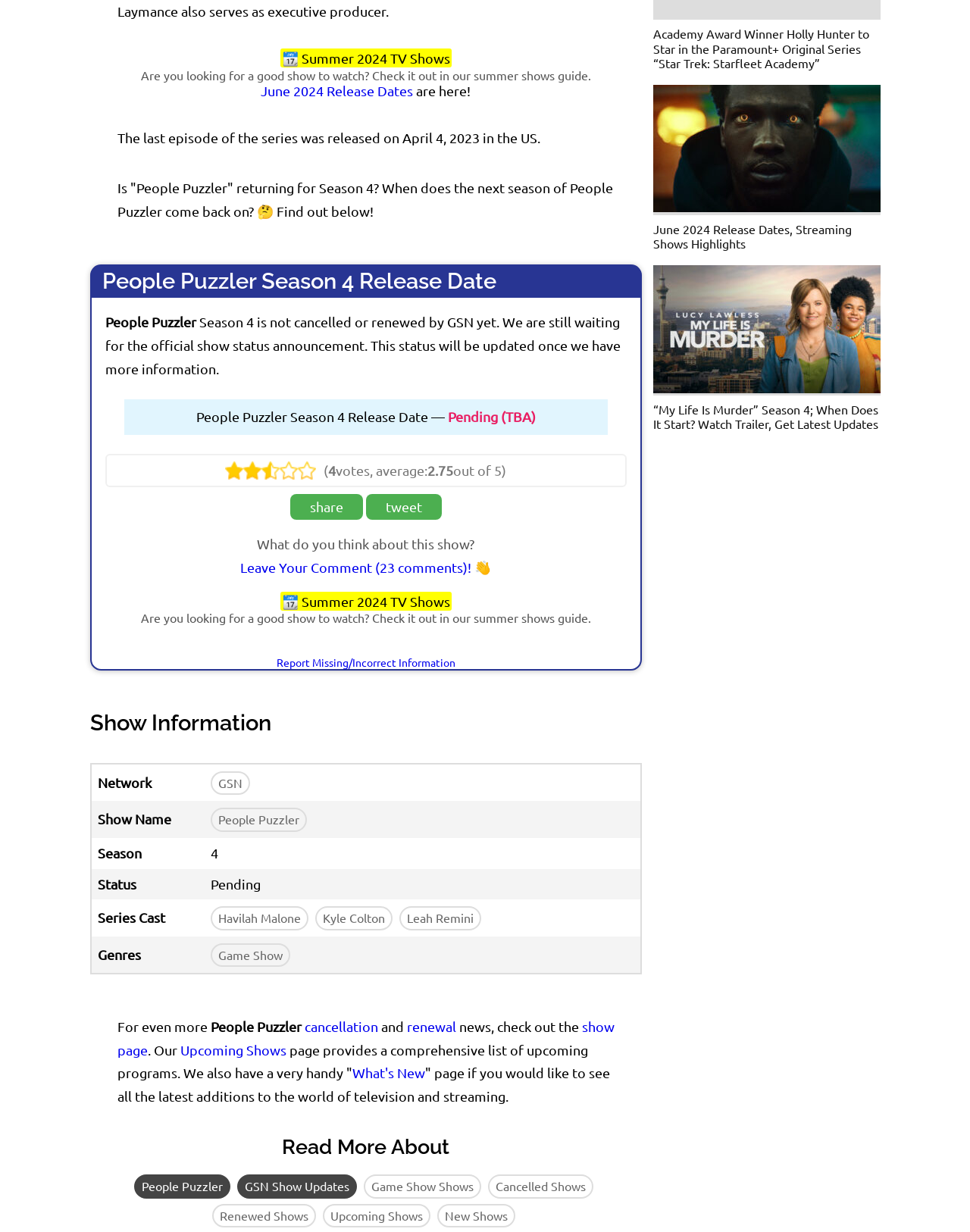What is the status of People Puzzler Season 4?
Provide a detailed answer to the question, using the image to inform your response.

The status of People Puzzler Season 4 can be found in the 'Show Information' section, where it is listed as 'Pending' in the 'Status' row.